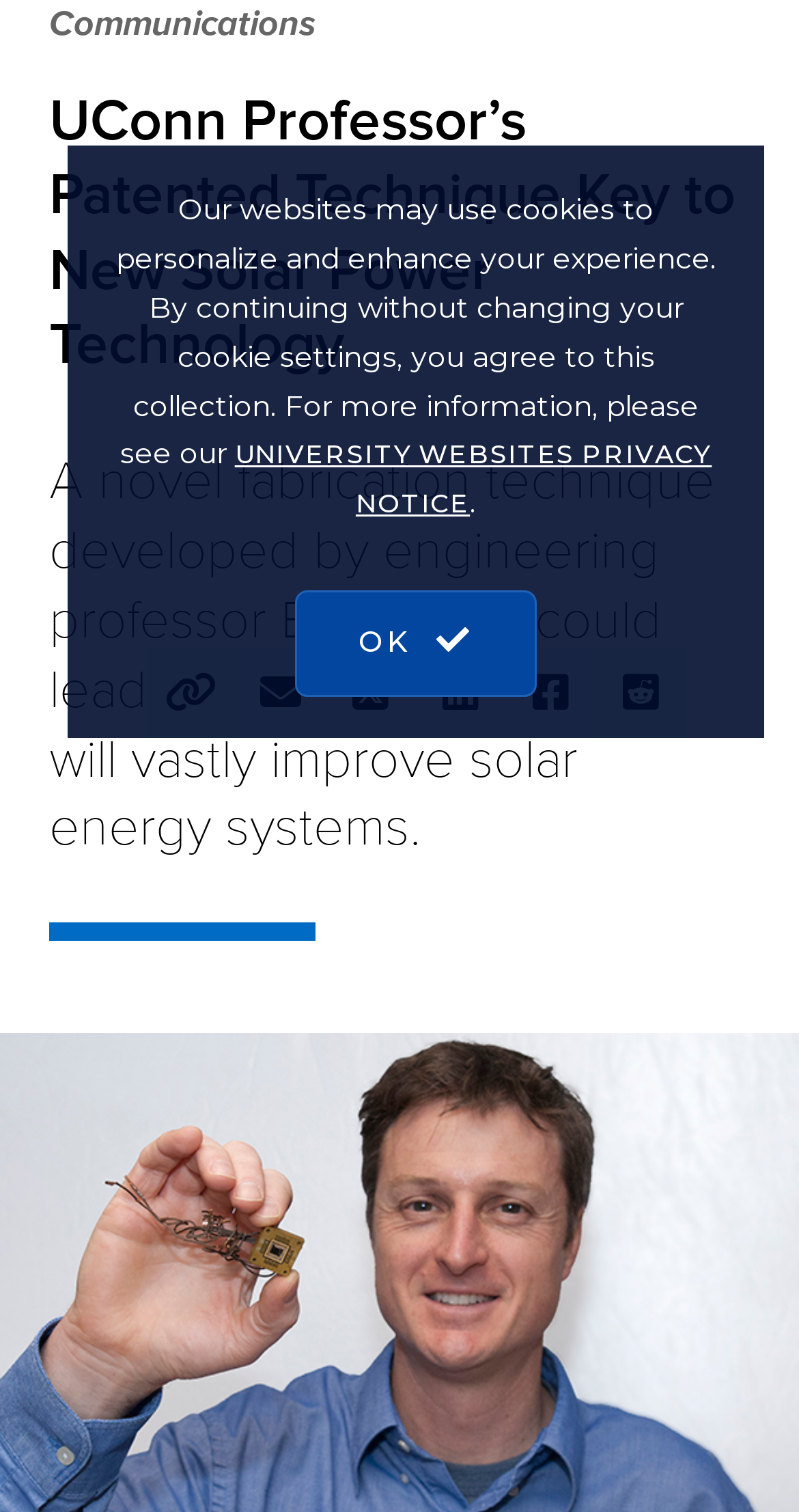For the element described, predict the bounding box coordinates as (top-left x, top-left y, bottom-right x, bottom-right y). All values should be between 0 and 1. Element description: University Websites Privacy Notice

[0.294, 0.291, 0.891, 0.343]